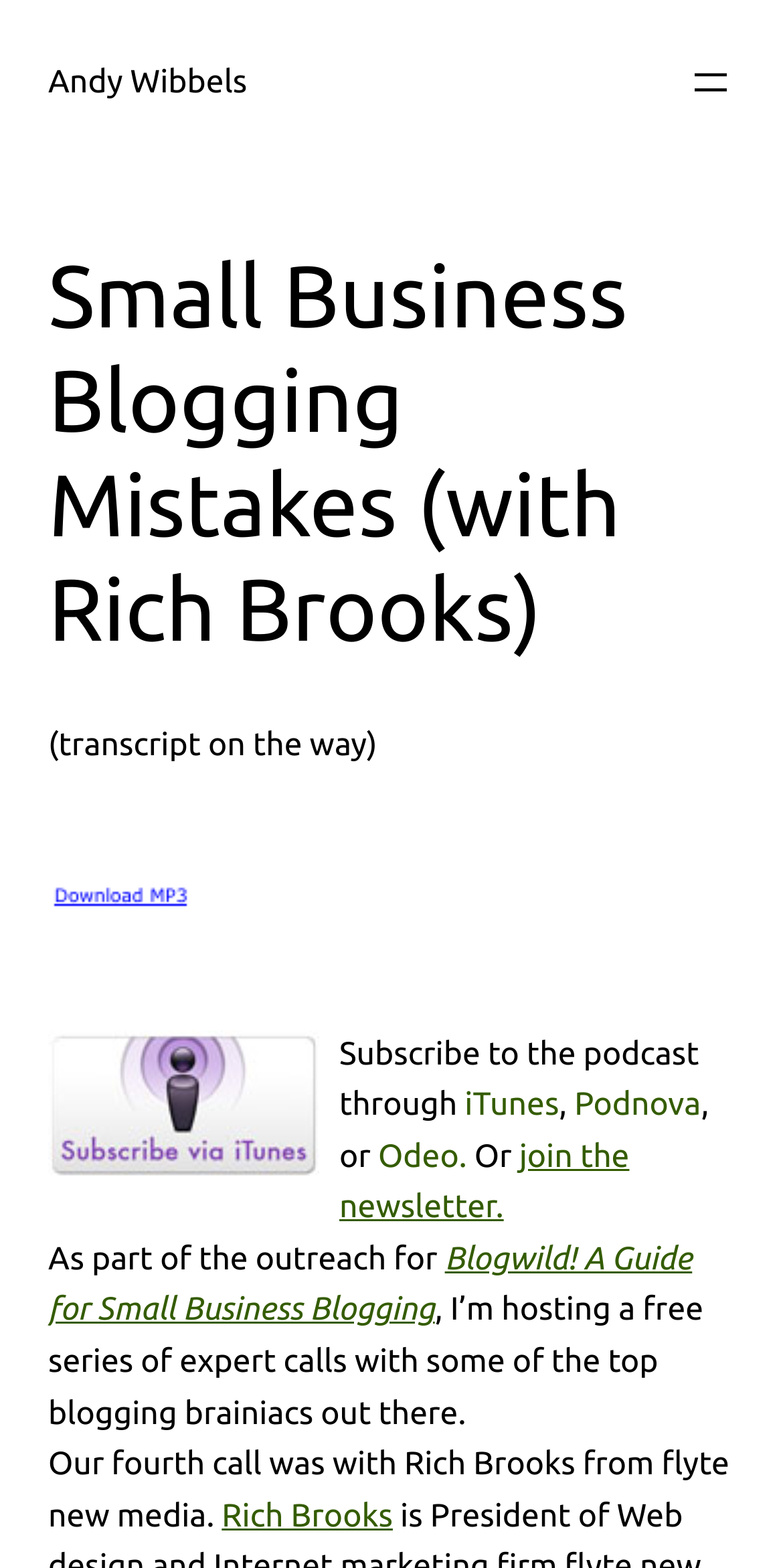Identify the bounding box coordinates for the element you need to click to achieve the following task: "Read more about Blogwild! A Guide for Small Business Blogging". Provide the bounding box coordinates as four float numbers between 0 and 1, in the form [left, top, right, bottom].

[0.062, 0.791, 0.884, 0.847]